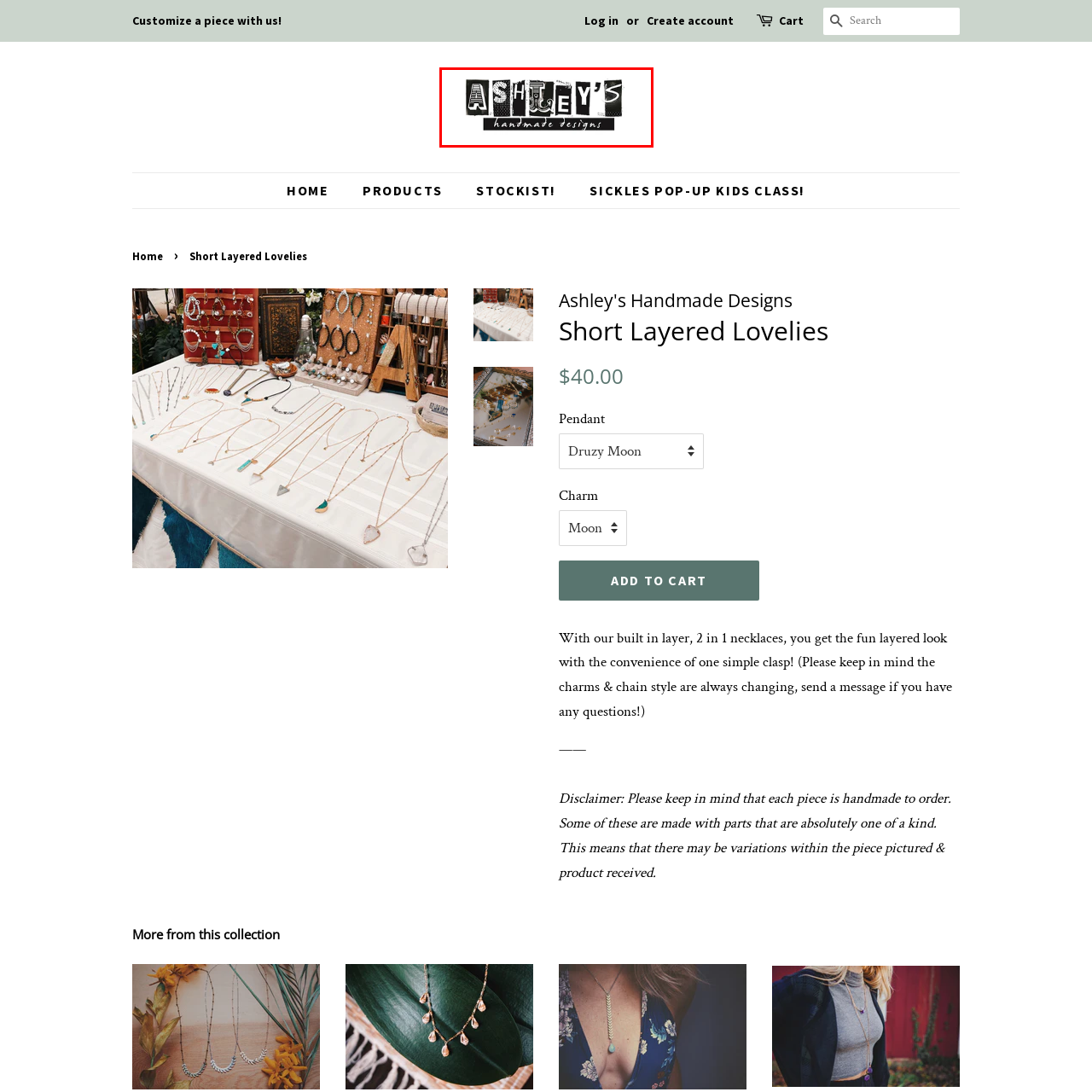Refer to the image encased in the red bounding box and answer the subsequent question with a single word or phrase:
What is positioned below 'ASHLEY'S' in the logo?

handmade designs